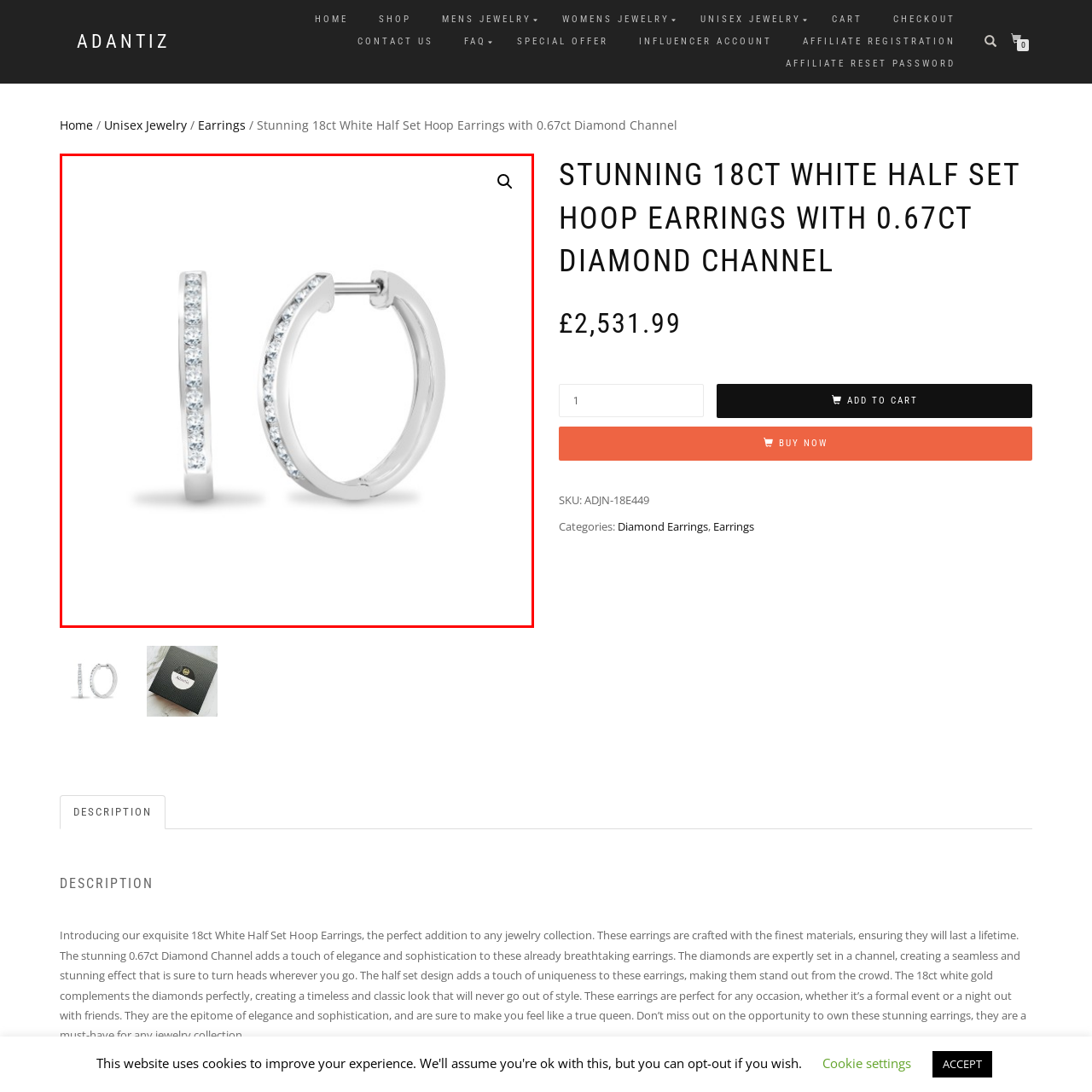What is the shape of the earrings?
Analyze the image within the red bounding box and respond to the question with a detailed answer derived from the visual content.

The caption describes the earrings as having a modern hoop shape, which indicates the design and shape of the earrings.